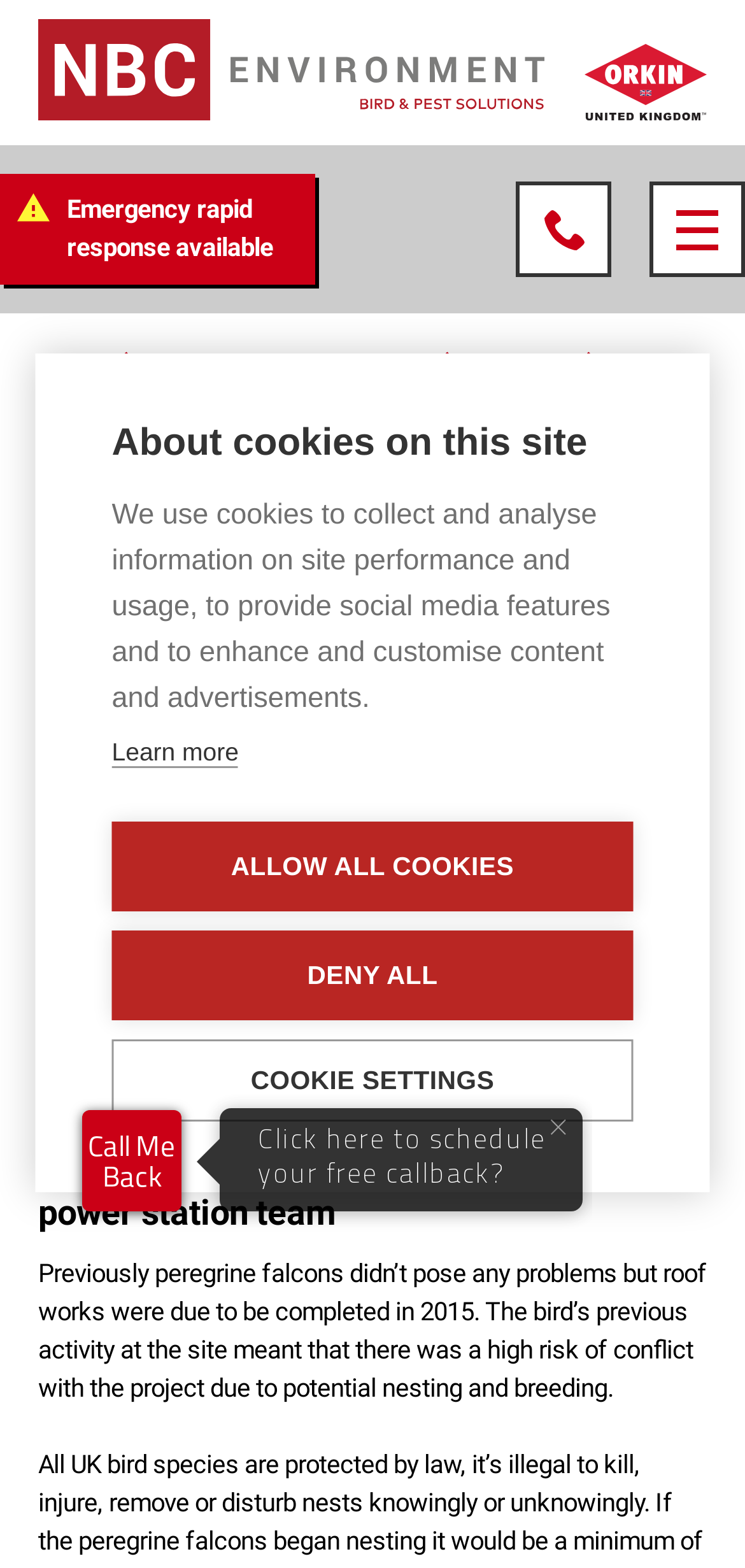Locate the bounding box coordinates of the element that should be clicked to fulfill the instruction: "Click Get in touch with us".

None